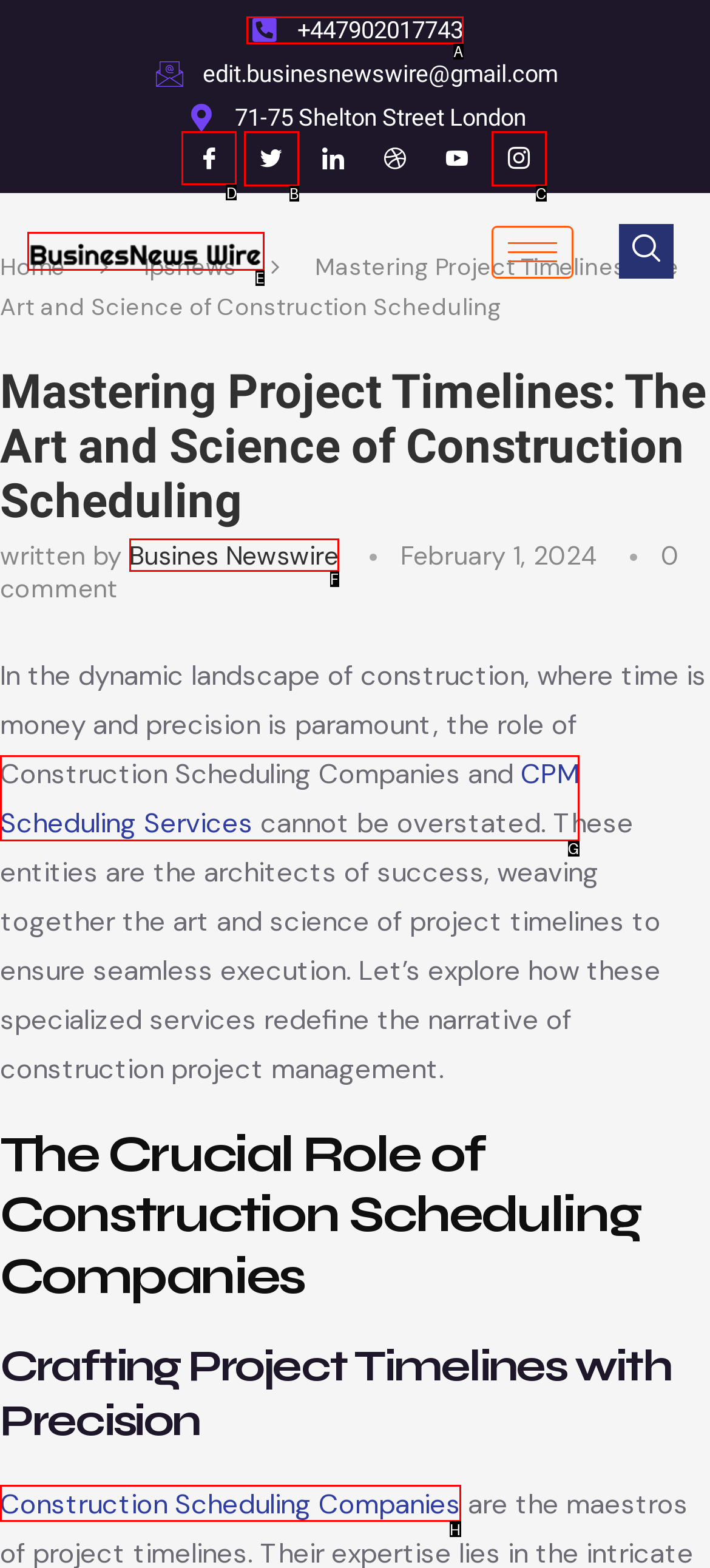Choose the HTML element you need to click to achieve the following task: Click the Facebook link
Respond with the letter of the selected option from the given choices directly.

D